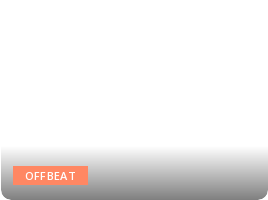Offer a detailed account of the various components present in the image.

The image features a visually engaging element linked to the theme of relocation, aptly titled "moving boxes." Positioned prominently within the context of a webpage, it is part of a section that invites readers to explore articles related to health and wellness as well as the challenges associated with moving. The accompanying text indicates a broader narrative about navigating stress-free relocation experiences. The page emphasizes the importance of organization and managing stress effectively during transitions, showcased by the visual representation of moving boxes. This resonates with the article titled "From Boxes to Bliss: Navigating Your Stress-Free Relocation," suggesting an informative approach to help readers handle their moving experiences.